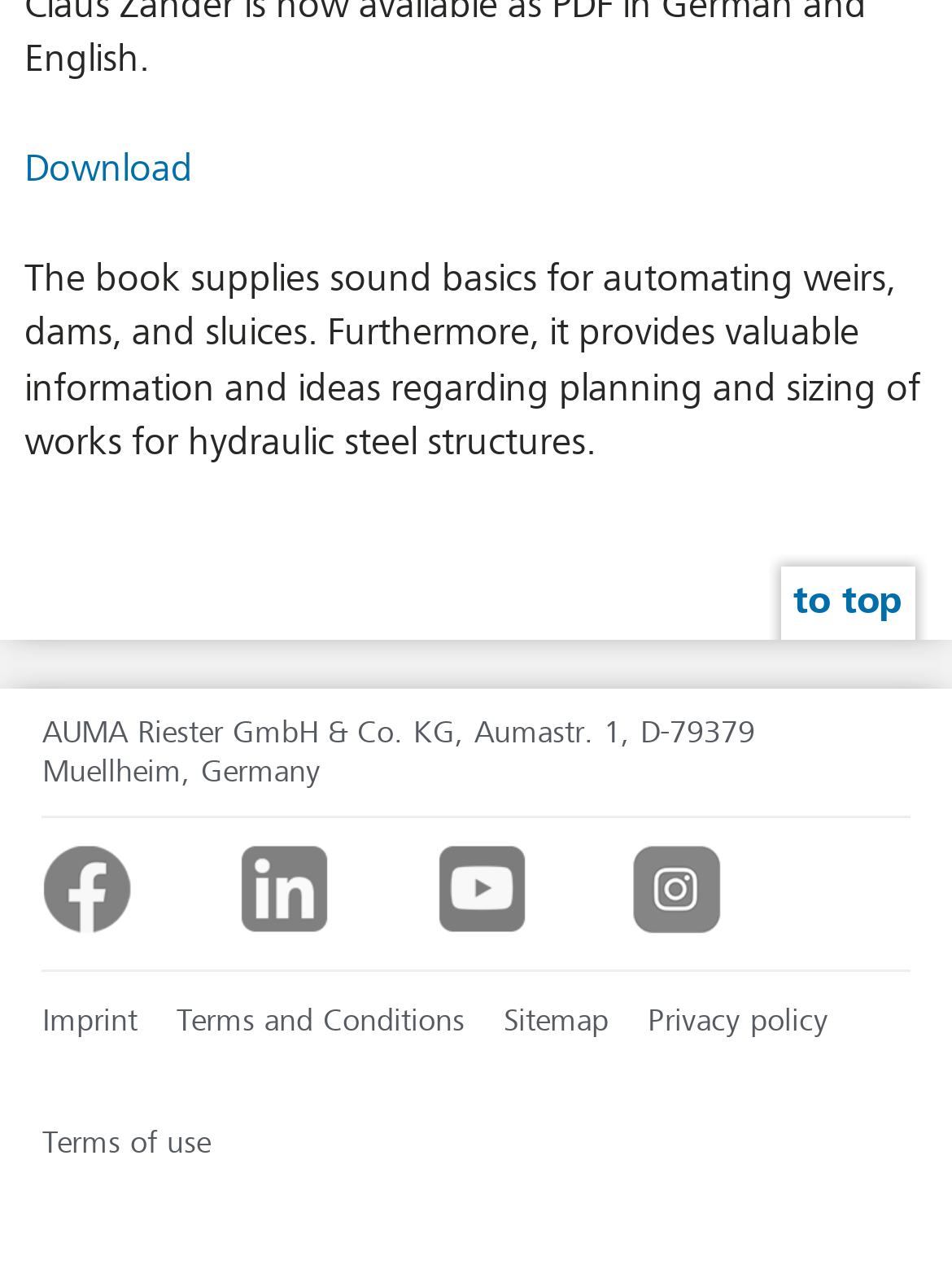Indicate the bounding box coordinates of the element that must be clicked to execute the instruction: "Leave a comment on the article". The coordinates should be given as four float numbers between 0 and 1, i.e., [left, top, right, bottom].

None